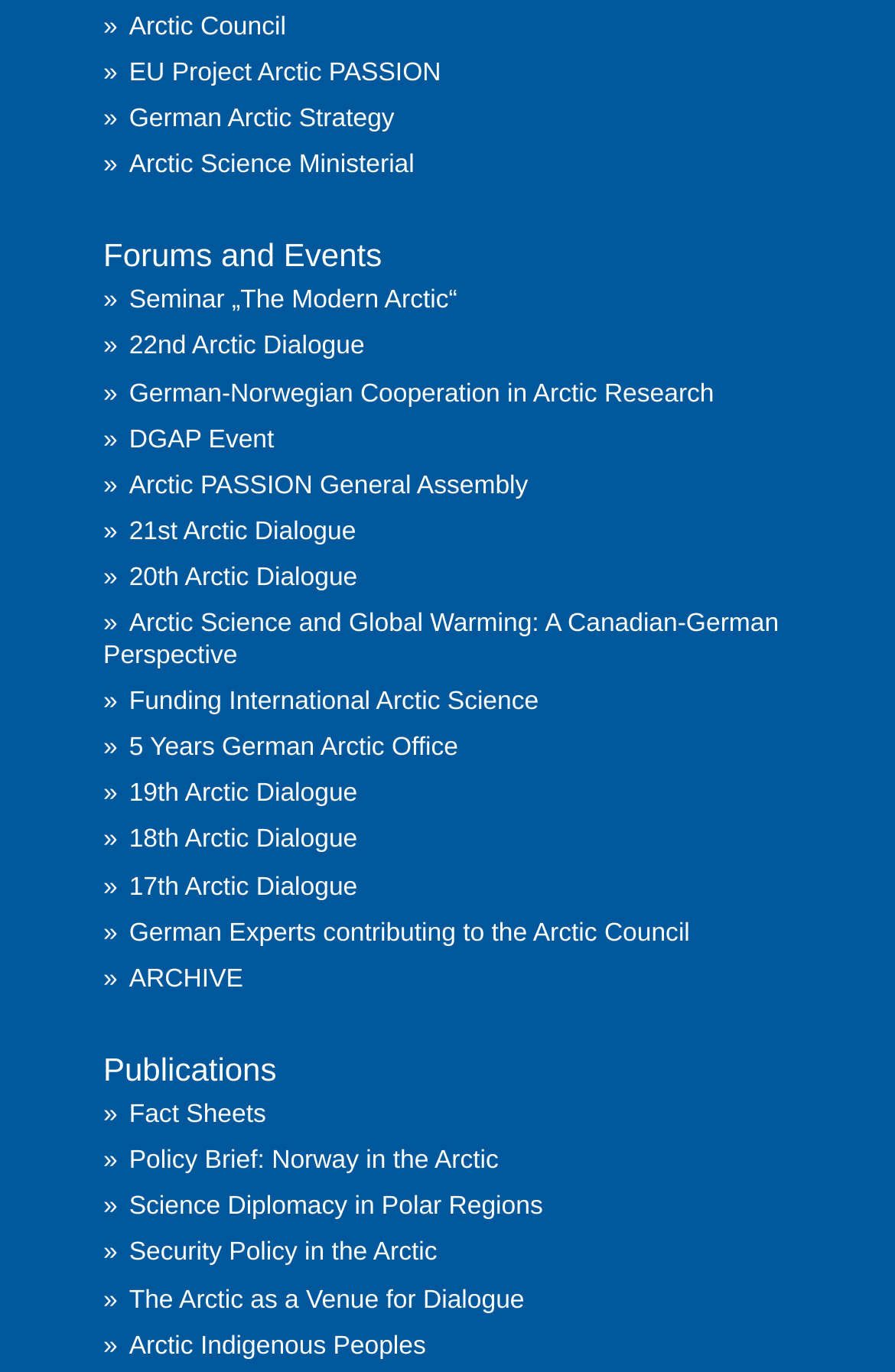Provide the bounding box coordinates of the section that needs to be clicked to accomplish the following instruction: "Read about German Arctic Strategy."

[0.115, 0.077, 0.441, 0.097]